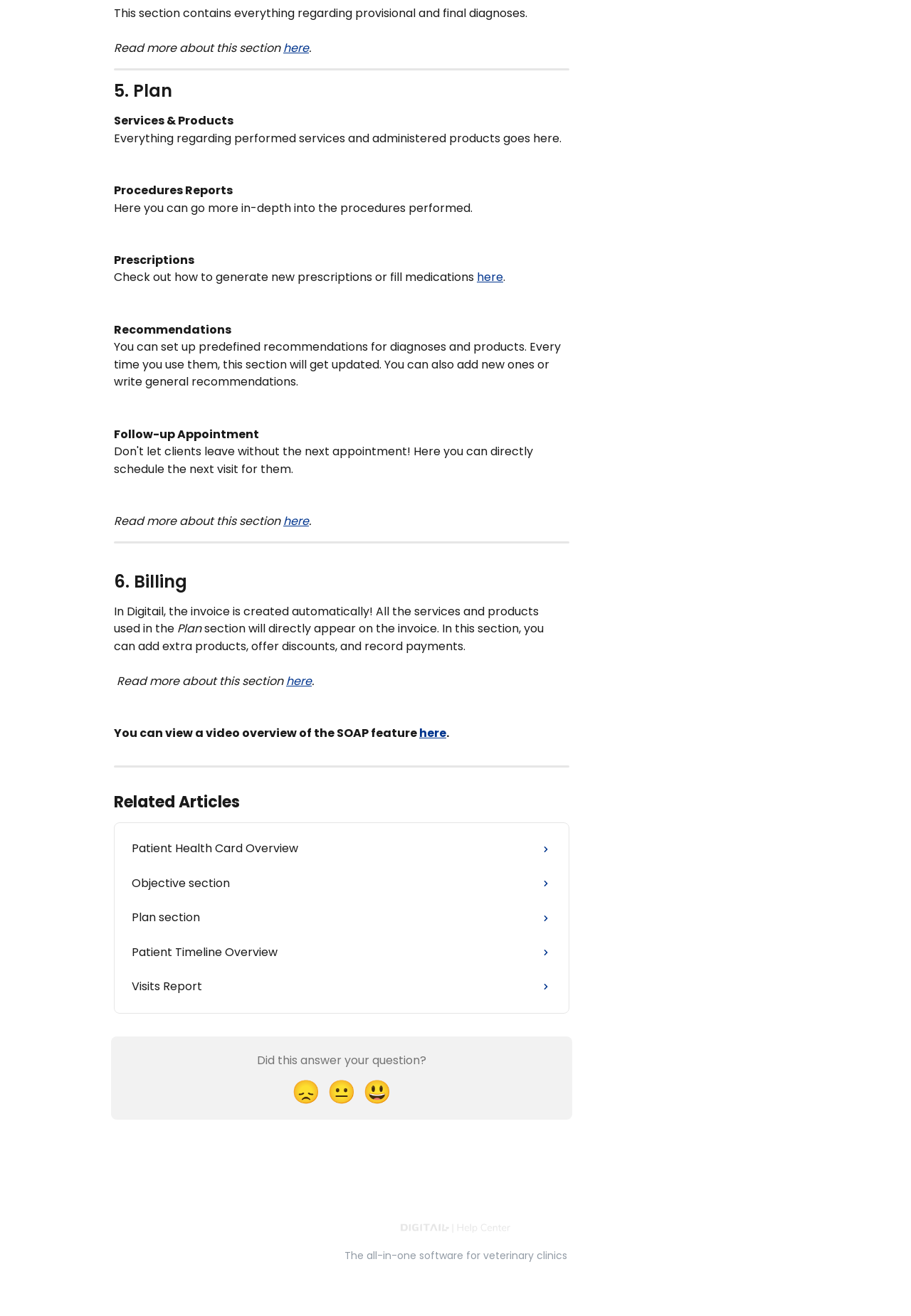Use a single word or phrase to answer the question: 
What is the purpose of the 'Follow-up Appointment' section?

Unknown